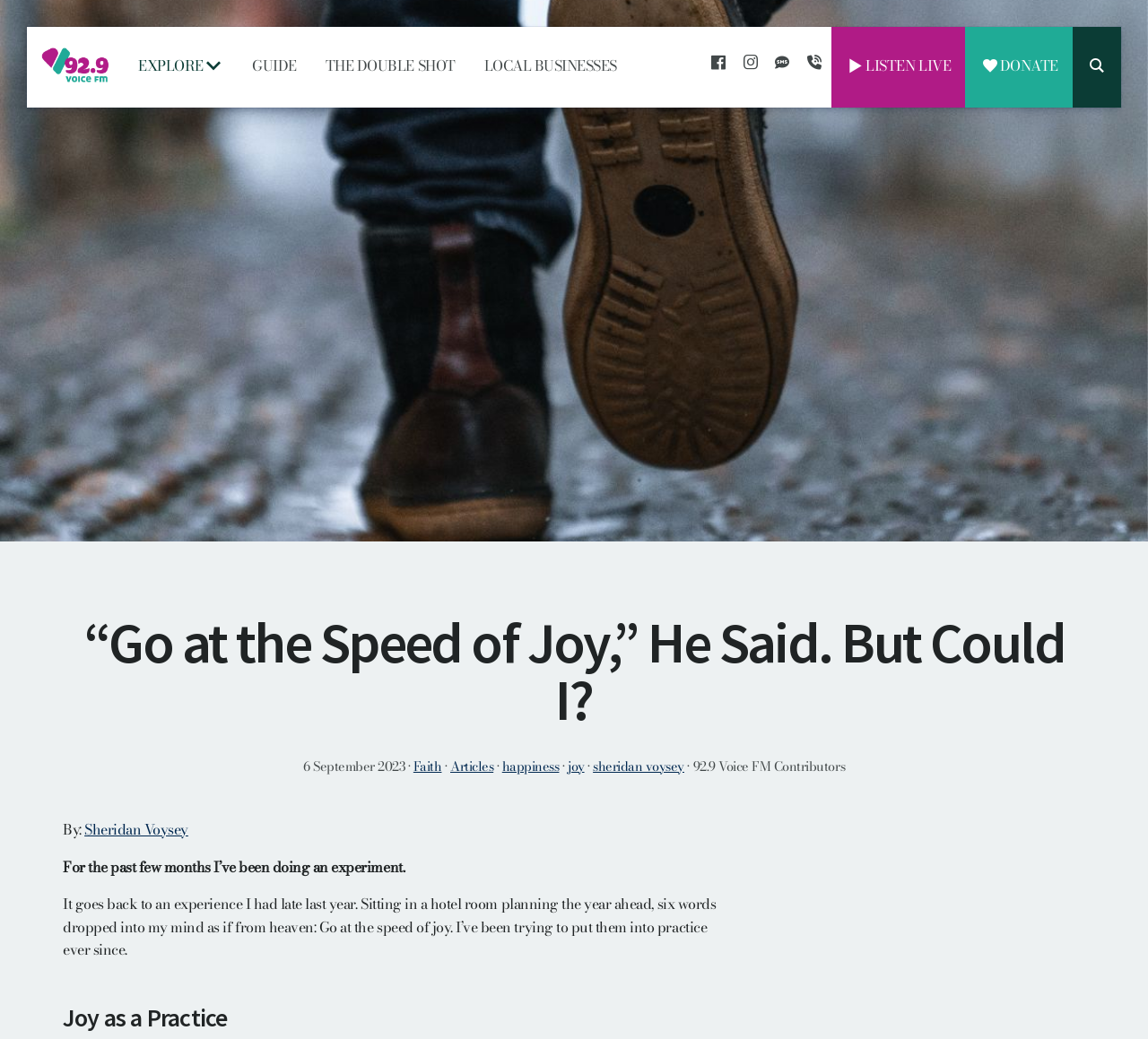Calculate the bounding box coordinates of the UI element given the description: "Sheridan Voysey".

[0.074, 0.788, 0.164, 0.808]